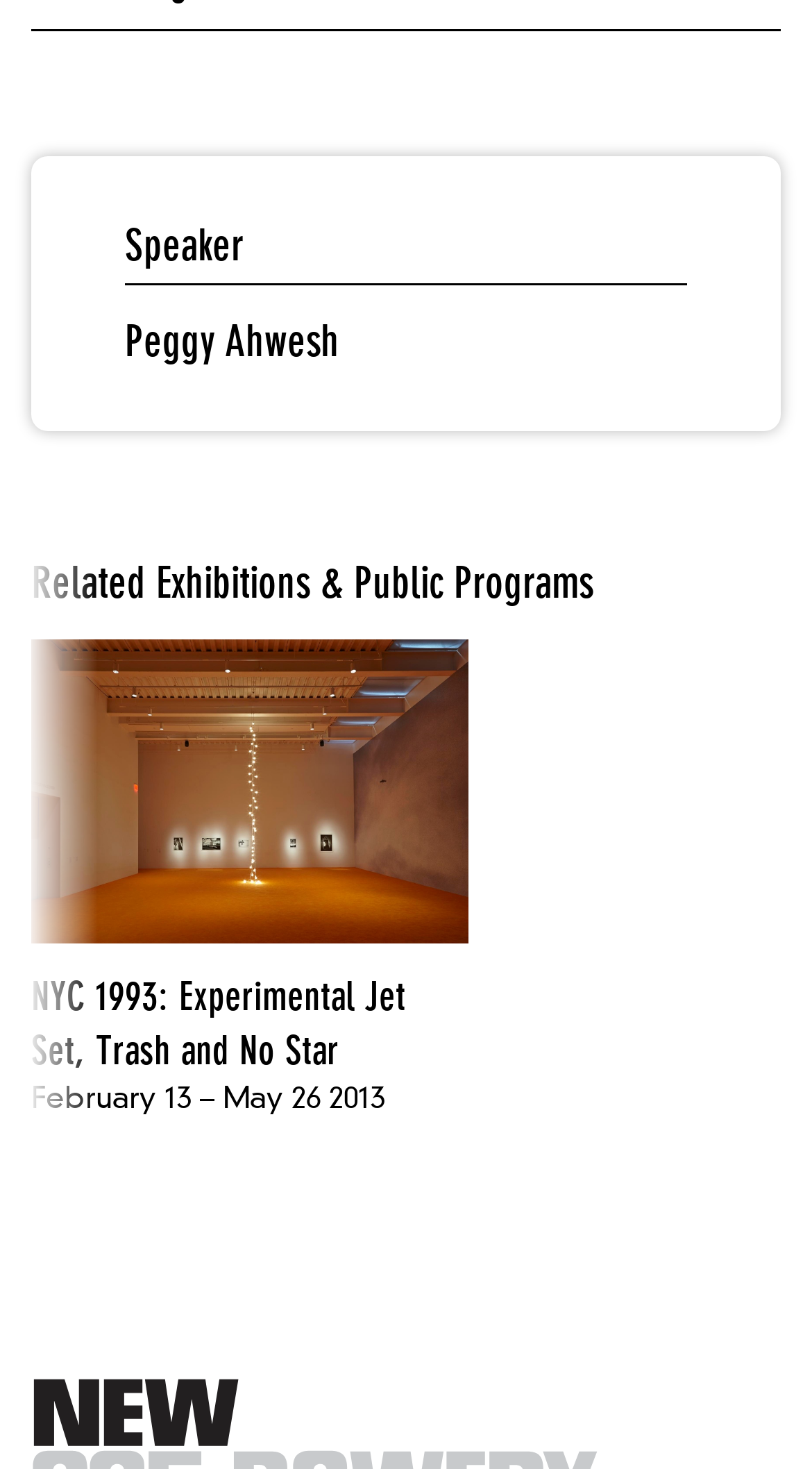Give a one-word or one-phrase response to the question: 
What is the name of the exhibition?

NYC 1993: Experimental Jet Set, Trash and No Star